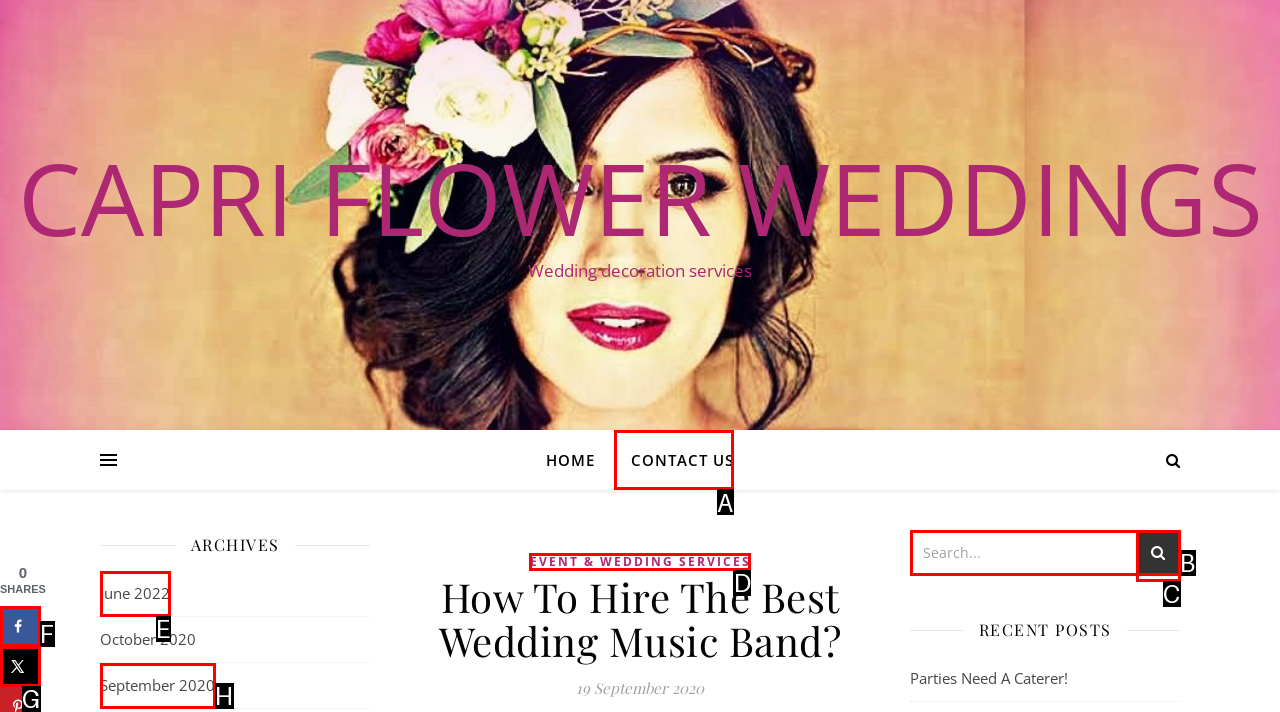Determine the correct UI element to click for this instruction: contact us. Respond with the letter of the chosen element.

A